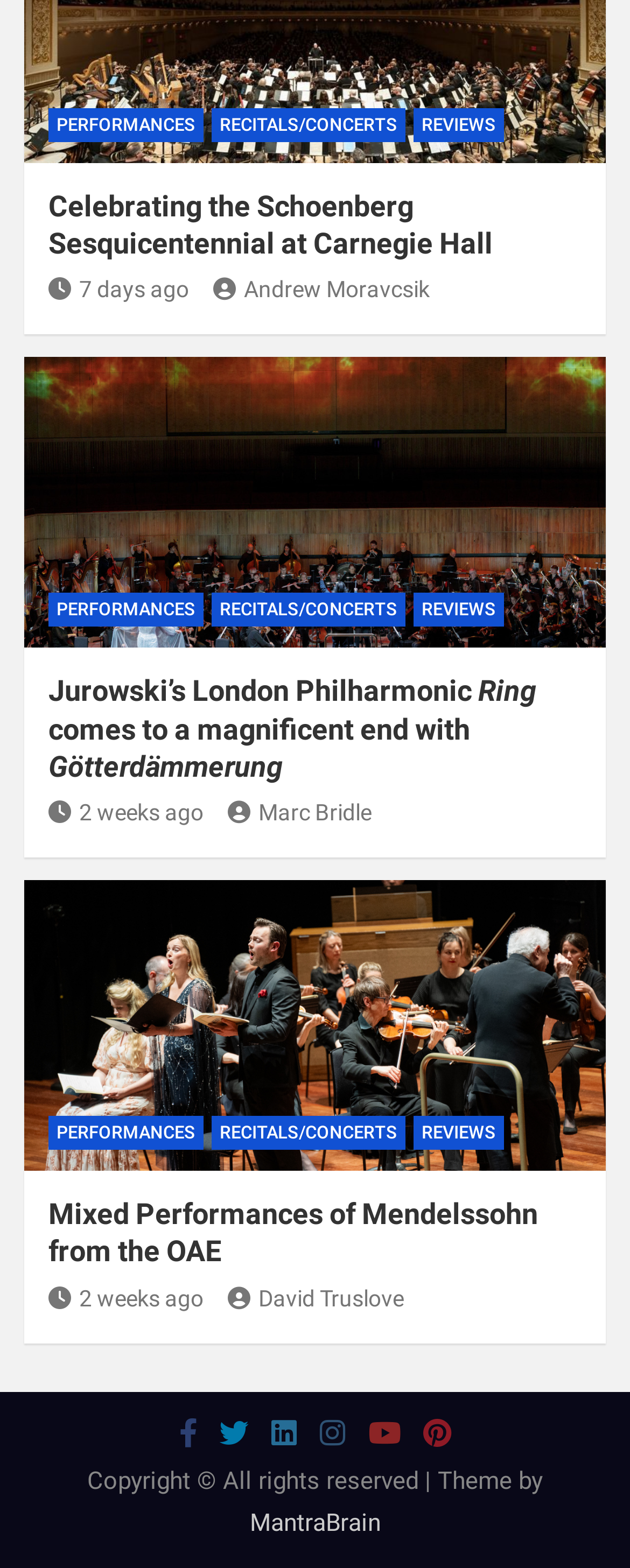Using the provided element description "Performances", determine the bounding box coordinates of the UI element.

[0.077, 0.378, 0.323, 0.4]